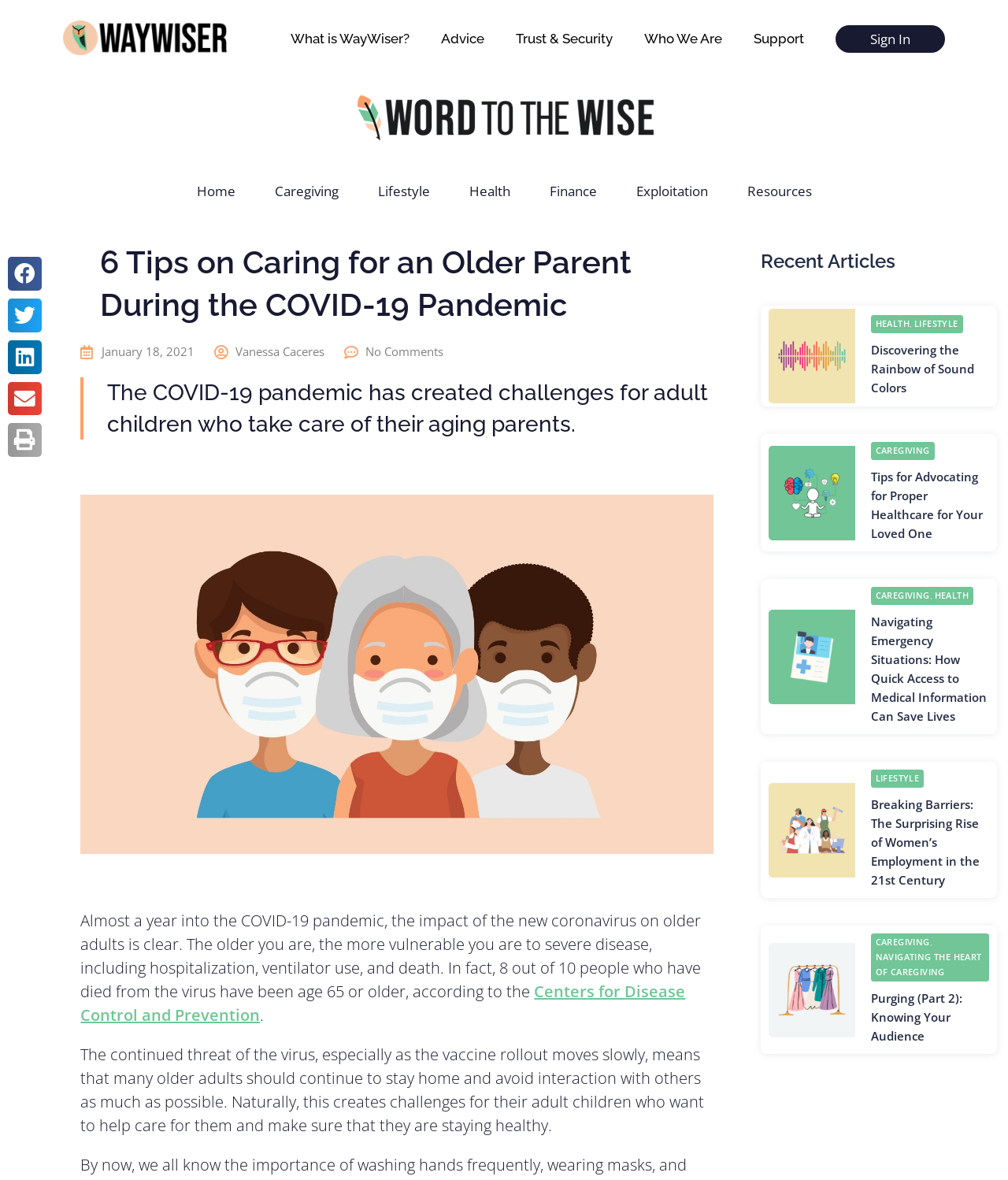Find the bounding box coordinates of the element I should click to carry out the following instruction: "Click on the 'Caregiving' link".

[0.272, 0.147, 0.336, 0.178]